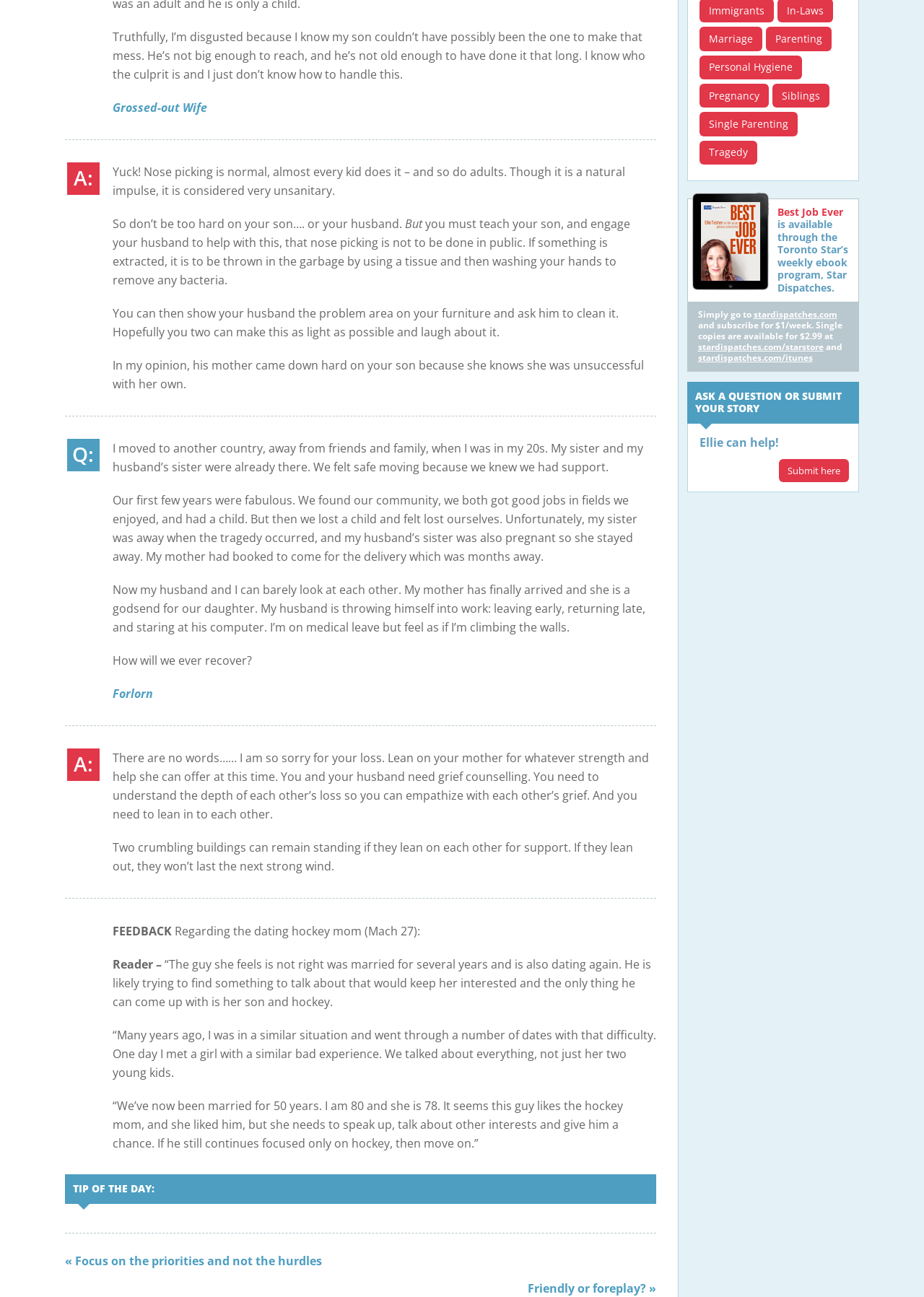Give the bounding box coordinates for the element described as: "Submit here".

[0.843, 0.354, 0.919, 0.372]